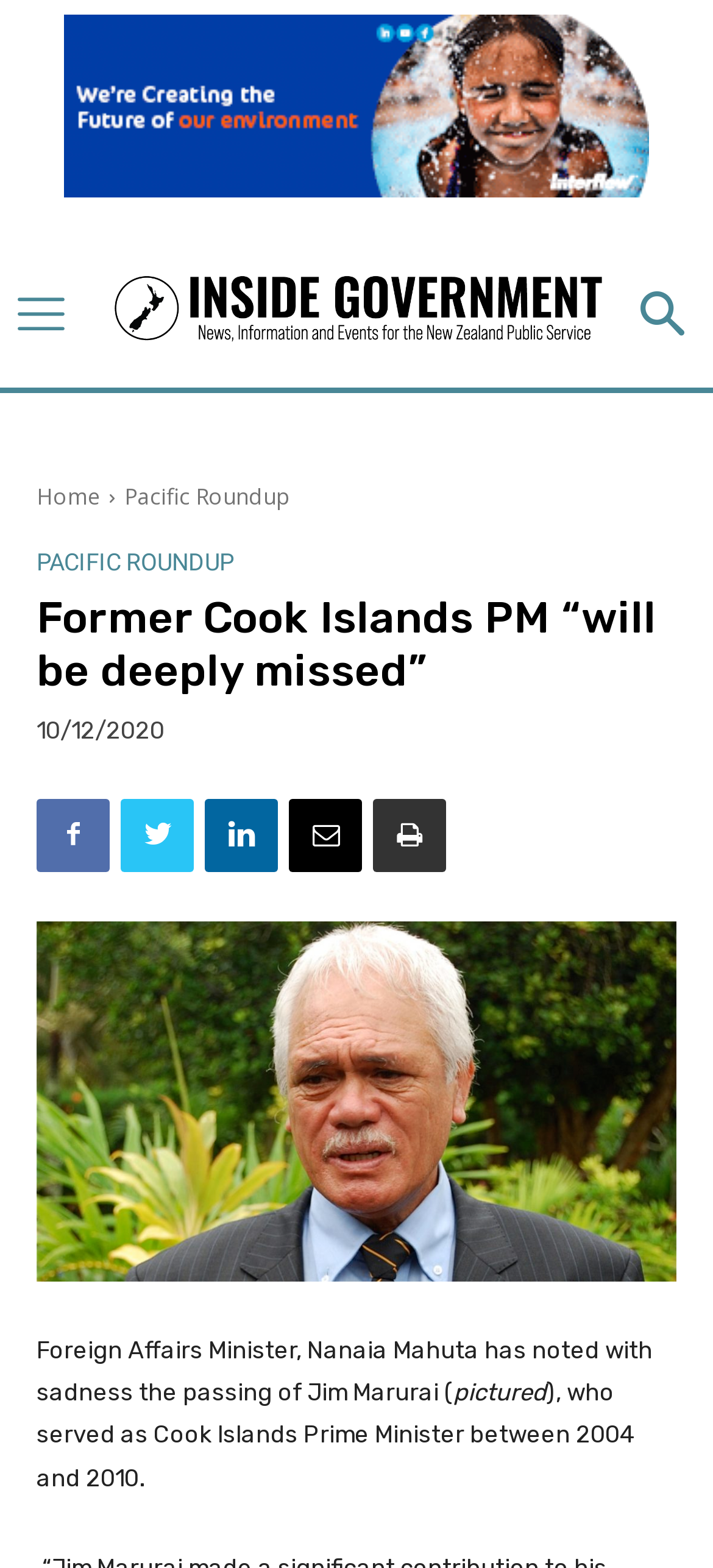Could you locate the bounding box coordinates for the section that should be clicked to accomplish this task: "View the image".

[0.051, 0.587, 0.949, 0.817]